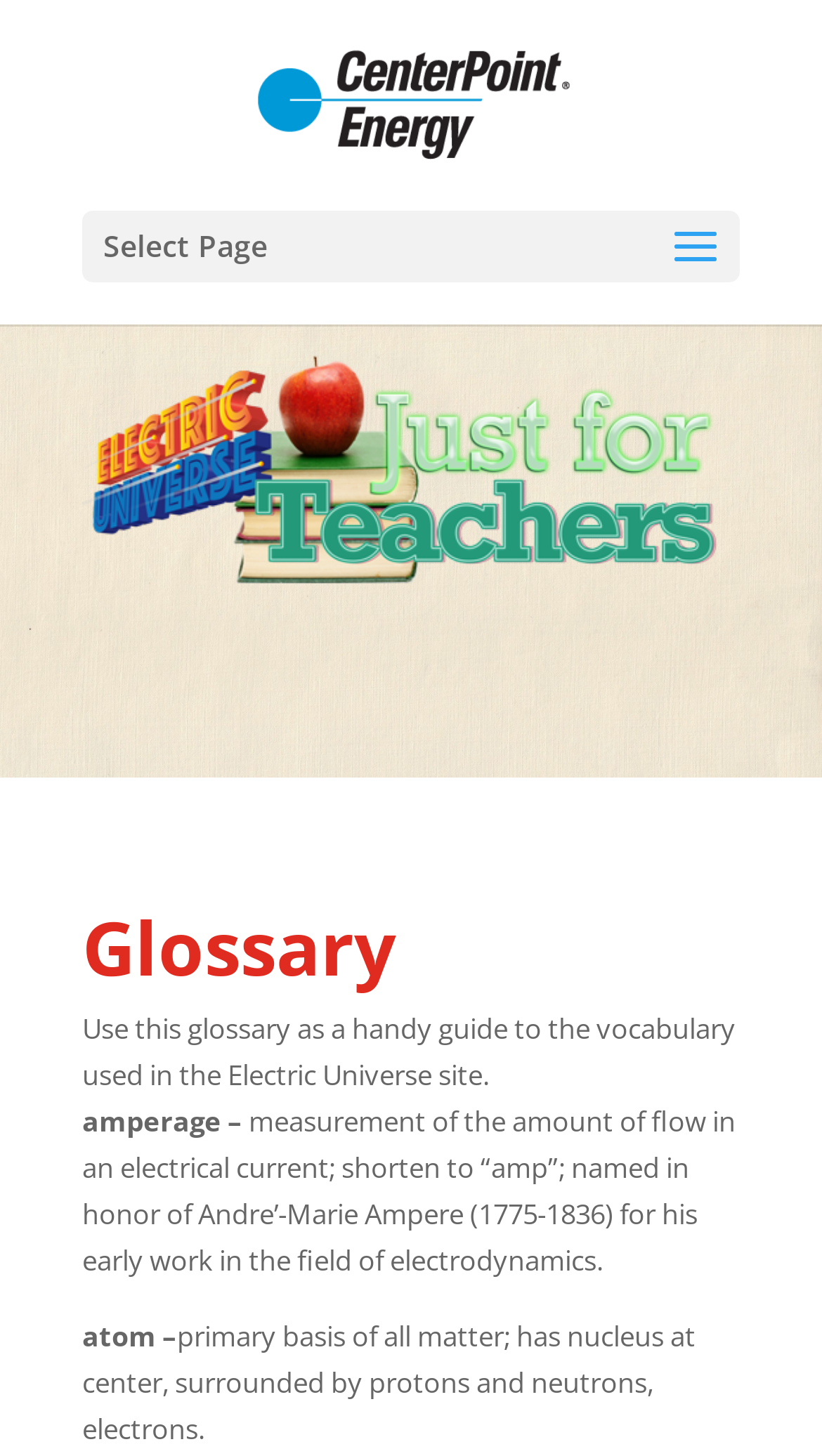Use a single word or phrase to answer the question:
What is the purpose of the glossary?

Handy guide to vocabulary